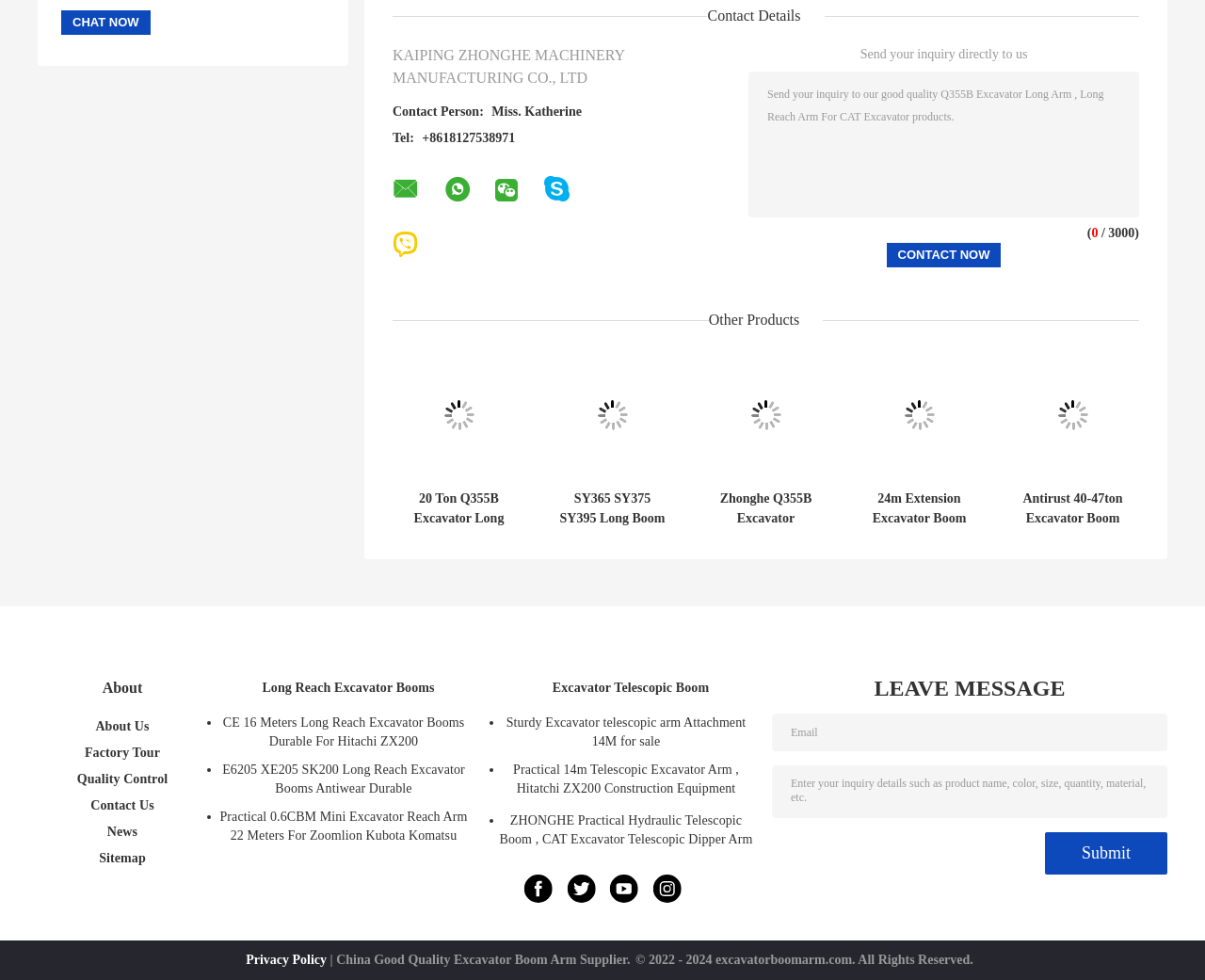What is the company name?
From the image, respond using a single word or phrase.

KAIPING ZHONGHE MACHINERY MANUFACTURING CO., LTD